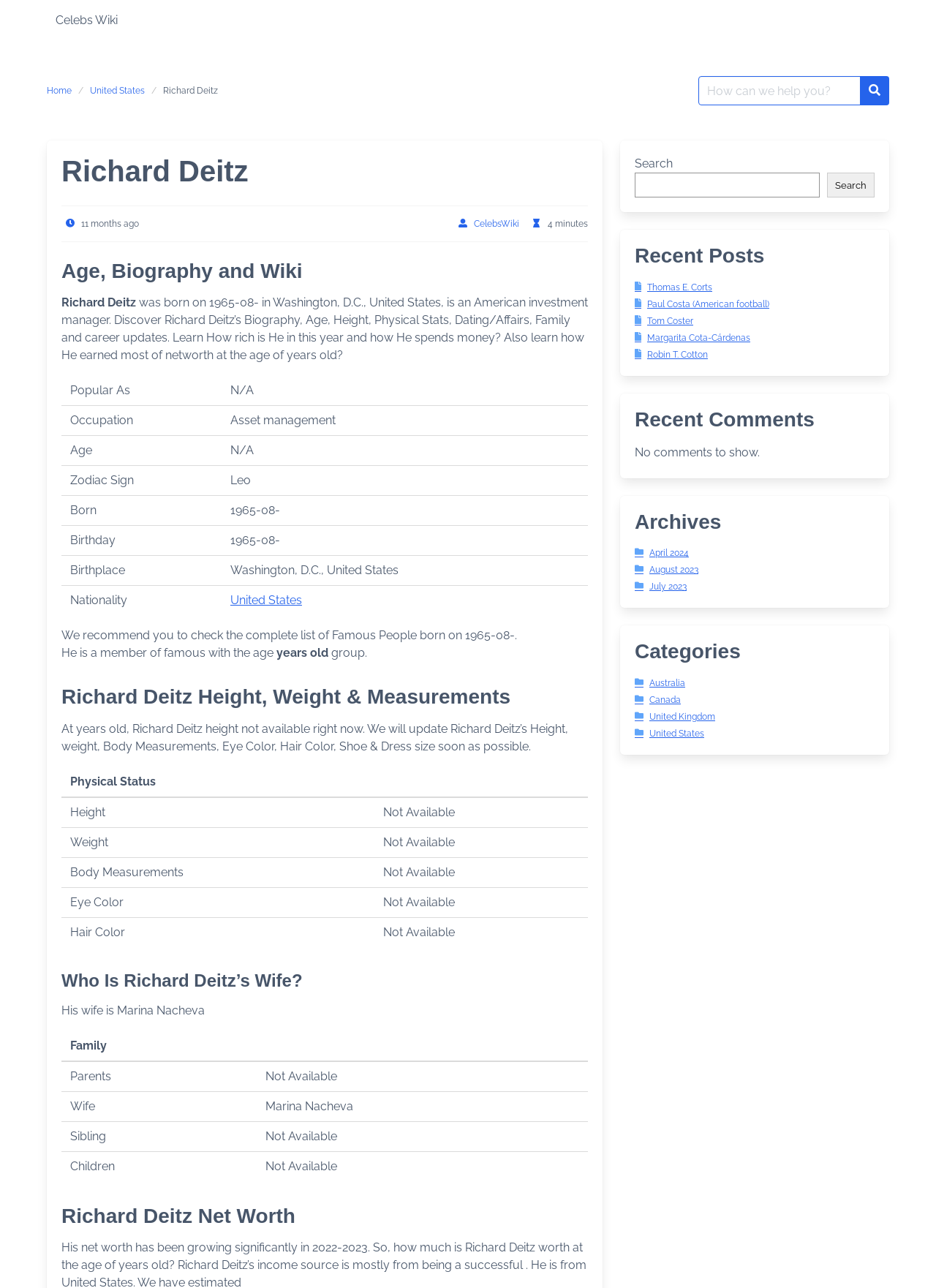Refer to the screenshot and answer the following question in detail:
What is Richard Deitz's occupation?

The answer can be found in the table under the 'Age, Biography and Wiki' section, where it is stated that Richard Deitz's occupation is 'Asset management'.